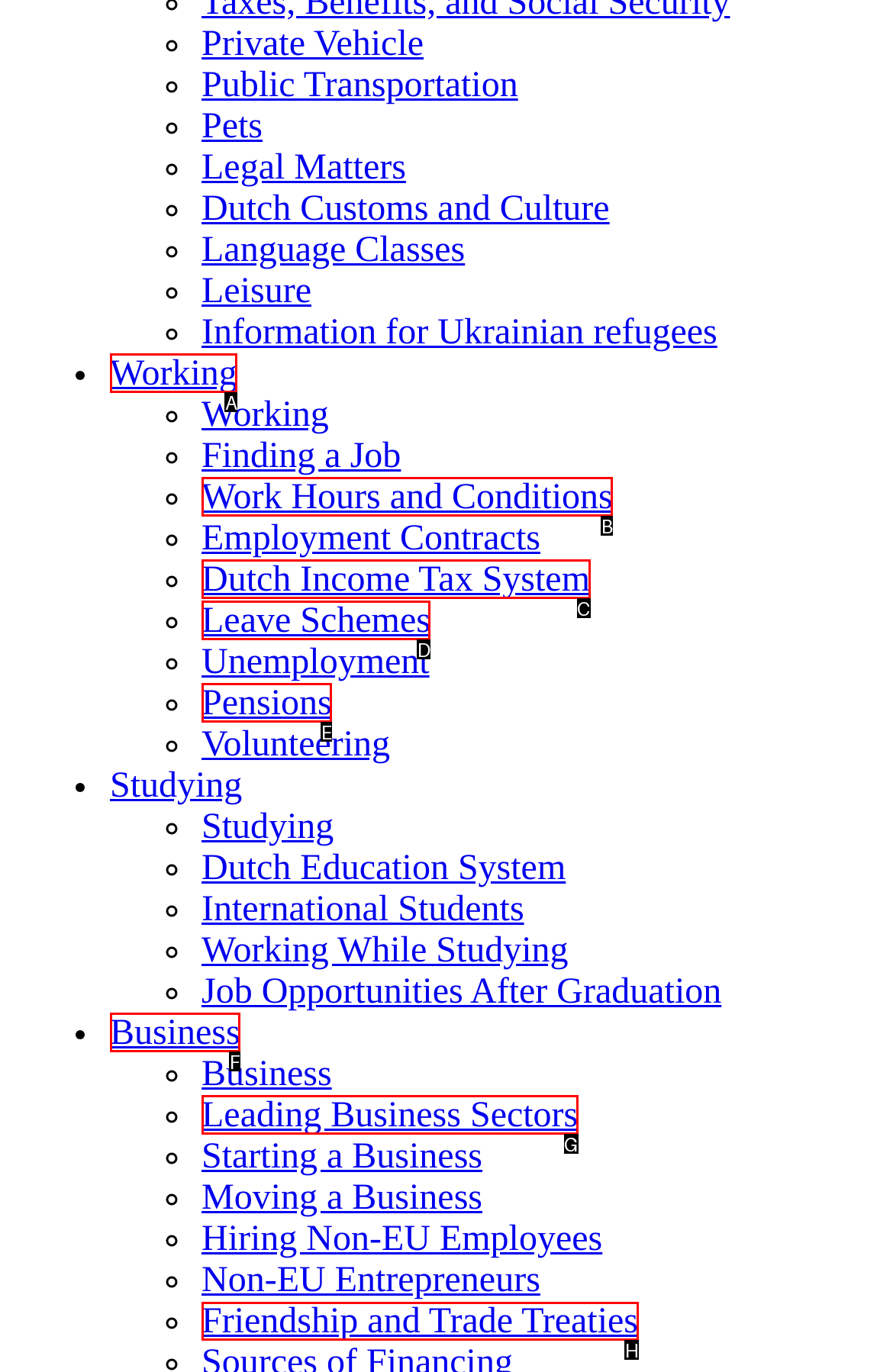Select the option I need to click to accomplish this task: Read about Friendship and Trade Treaties
Provide the letter of the selected choice from the given options.

H